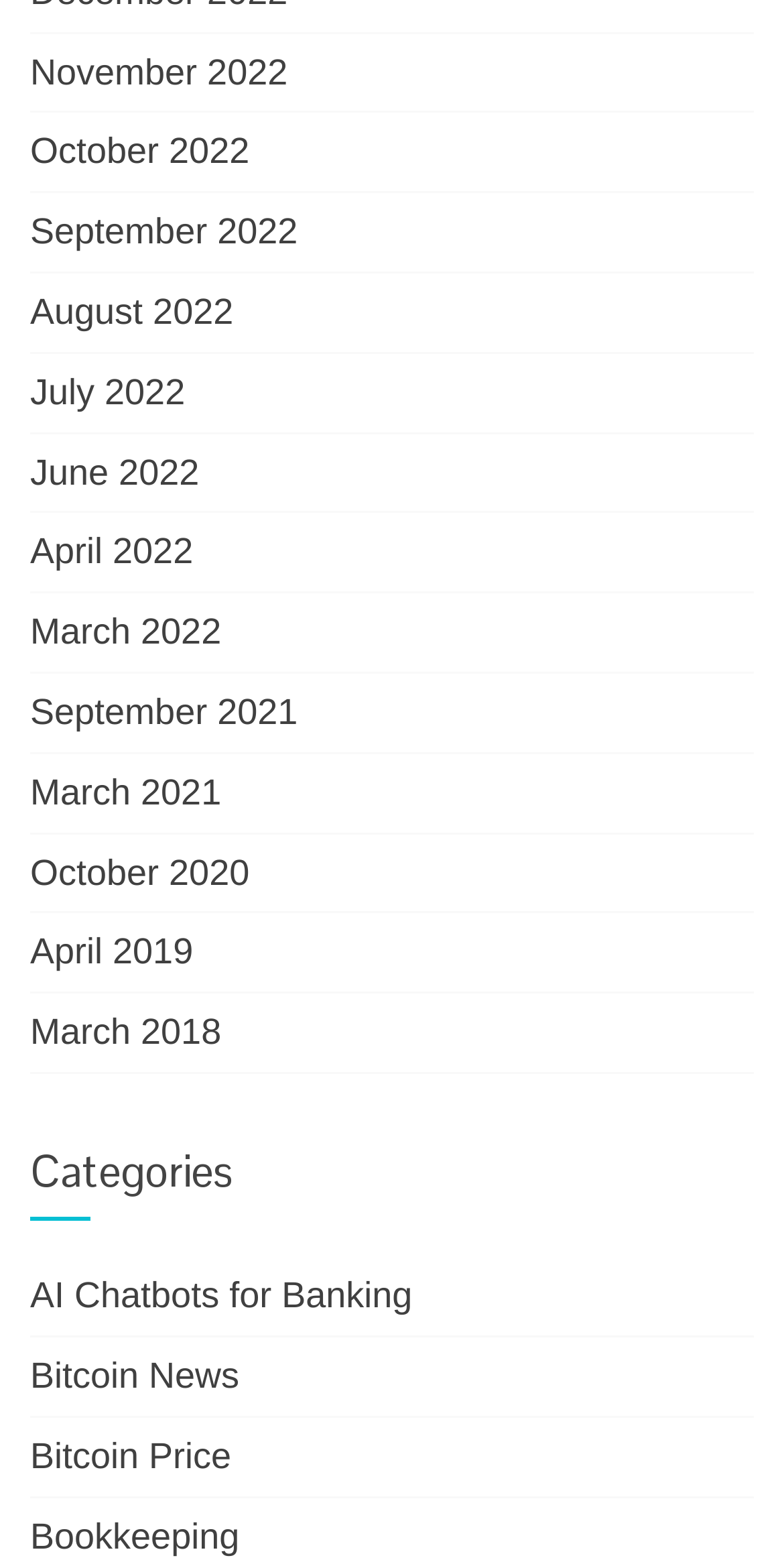Identify the bounding box coordinates of the area that should be clicked in order to complete the given instruction: "Browse March 2022". The bounding box coordinates should be four float numbers between 0 and 1, i.e., [left, top, right, bottom].

[0.038, 0.392, 0.282, 0.417]